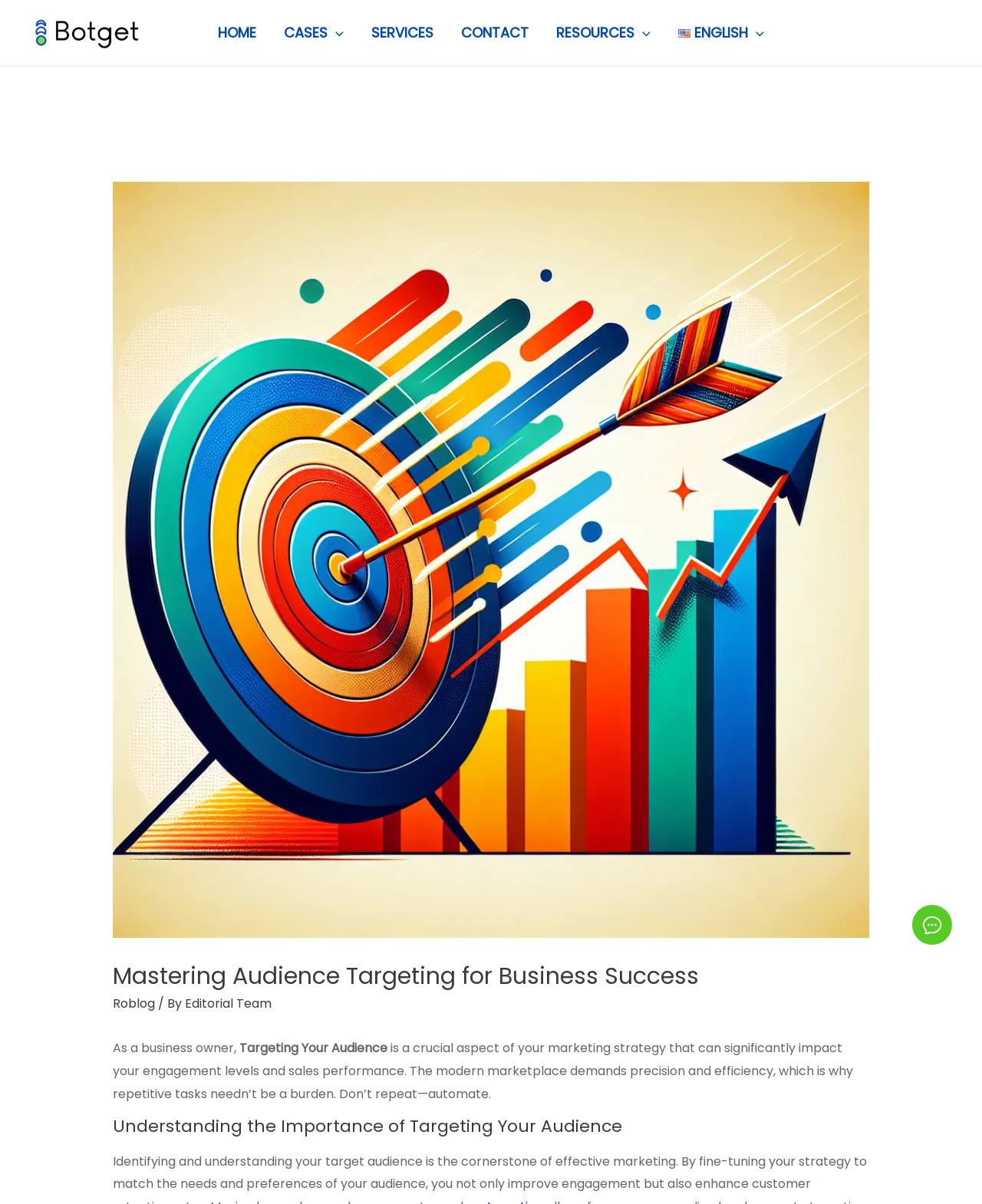Identify the bounding box coordinates for the region of the element that should be clicked to carry out the instruction: "Click the BOTGET-LOGO link". The bounding box coordinates should be four float numbers between 0 and 1, i.e., [left, top, right, bottom].

[0.031, 0.019, 0.148, 0.034]